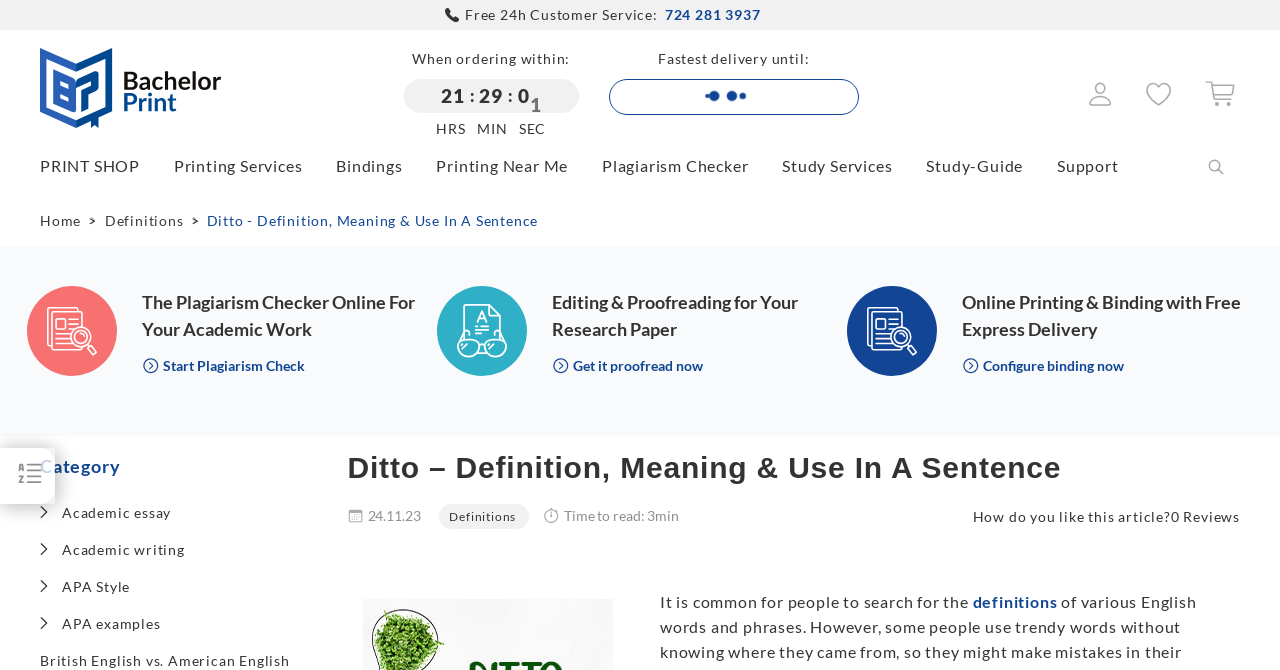Please examine the image and answer the question with a detailed explanation:
What is the date the article was published?

I found the date the article was published by looking at the section that says 'Published on' followed by the date '24.11.23'.